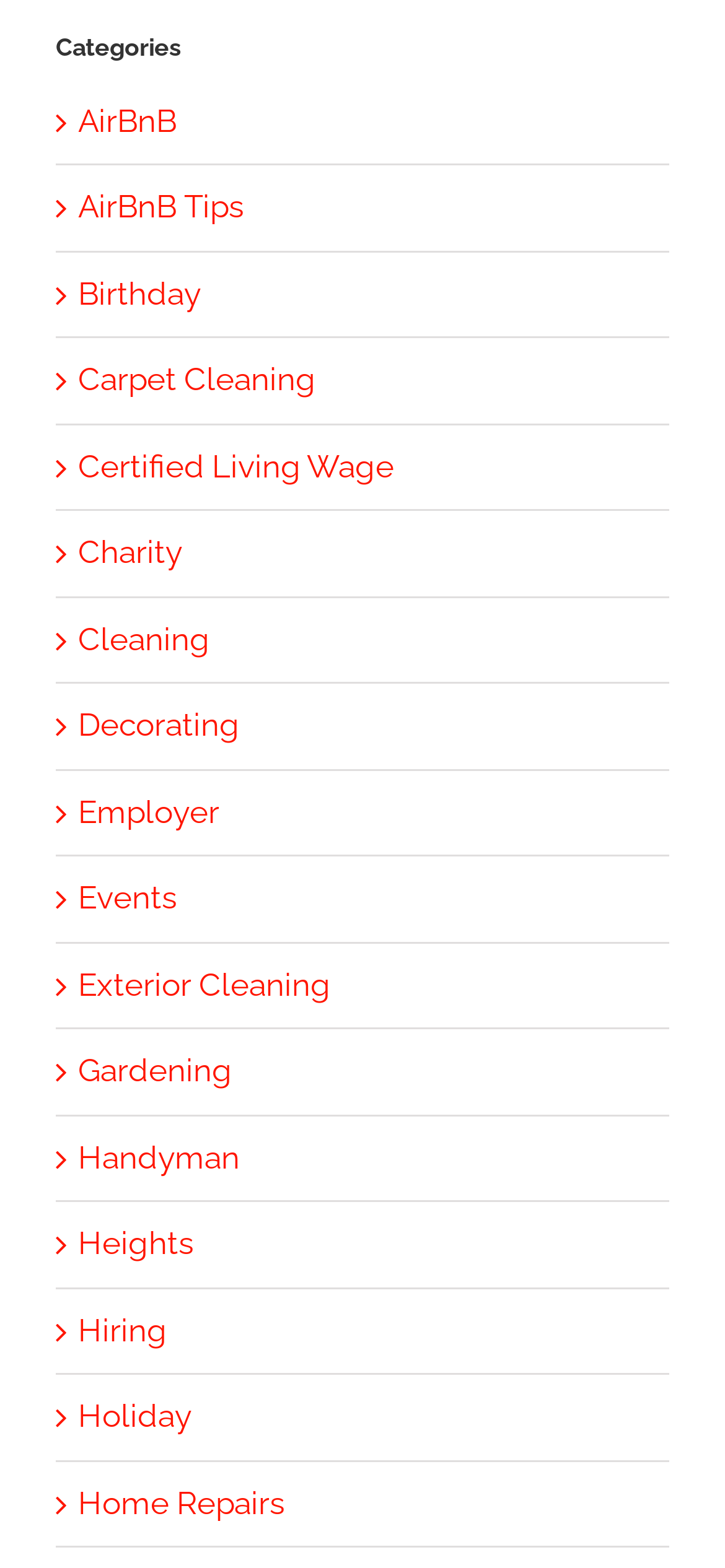Please specify the coordinates of the bounding box for the element that should be clicked to carry out this instruction: "Click on AirBnB link". The coordinates must be four float numbers between 0 and 1, formatted as [left, top, right, bottom].

[0.108, 0.062, 0.897, 0.093]